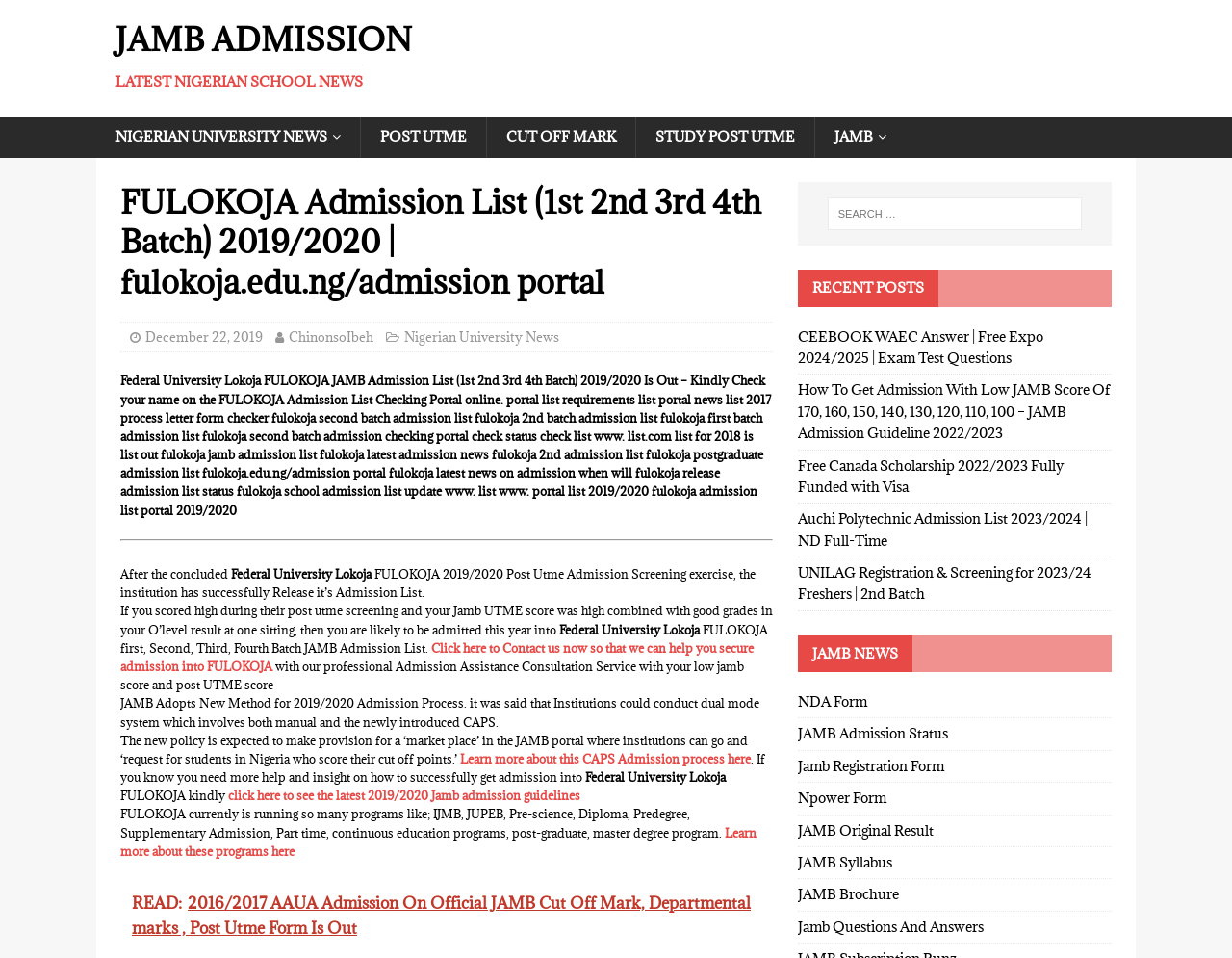Offer a comprehensive description of the webpage’s content and structure.

The webpage is about the Federal University Lokoja (FULOKOJA) JAMB Admission List for the 2019/2020 academic session. At the top of the page, there is a heading that reads "JAMB ADMISSION LATEST NIGERIAN SCHOOL NEWS" followed by a series of links to related news articles. Below this, there is a section with multiple links to different categories, including "NIGERIAN UNIVERSITY NEWS", "POST UTME", "CUT OFF MARK", and "STUDY POST UTME".

The main content of the page is a lengthy article that provides information about the FULOKOJA admission list, including the release of the list, the admission process, and tips for securing admission. The article is divided into several paragraphs, with headings and subheadings that break up the text.

To the right of the main content, there is a search box with a heading that reads "Search for:". Below this, there is a section with a heading that reads "RECENT POSTS", which lists several links to recent news articles related to education and admissions.

Further down the page, there is another section with a heading that reads "JAMB NEWS", which lists several links to news articles related to JAMB and admissions. The page also has several other links and sections, including a section with links to various educational programs and resources.

Overall, the webpage appears to be a news and information portal focused on education and admissions in Nigeria, with a particular emphasis on the Federal University Lokoja and JAMB admissions.